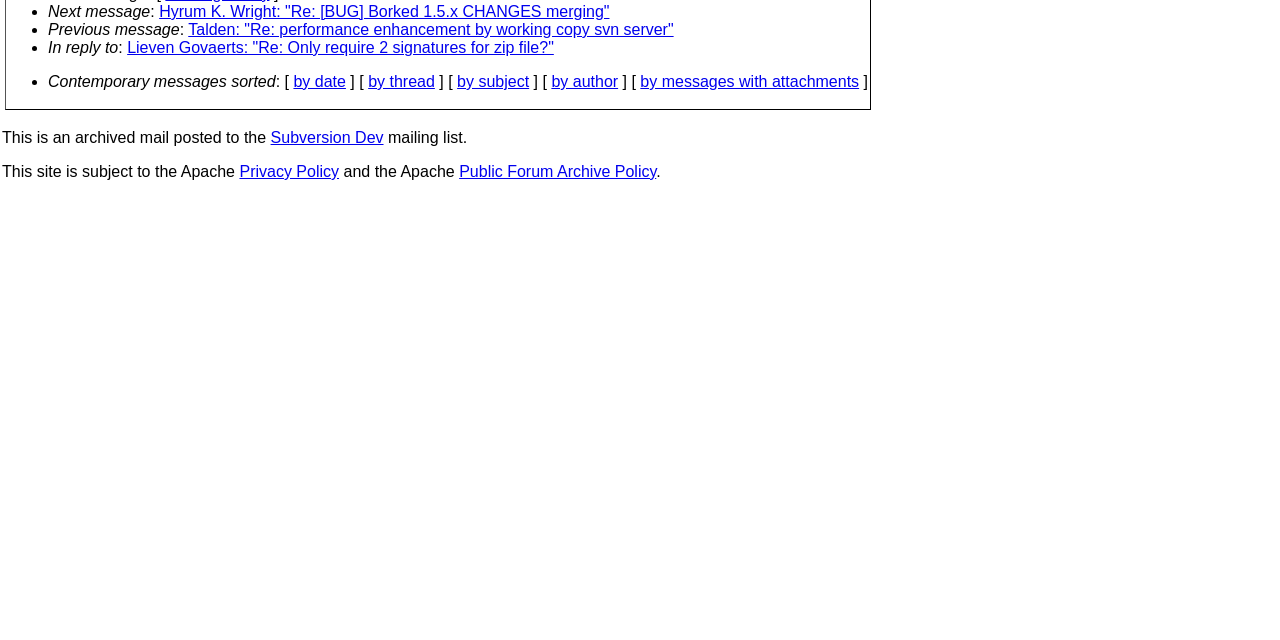Given the description "July 2014 (1) 1 post", provide the bounding box coordinates of the corresponding UI element.

None